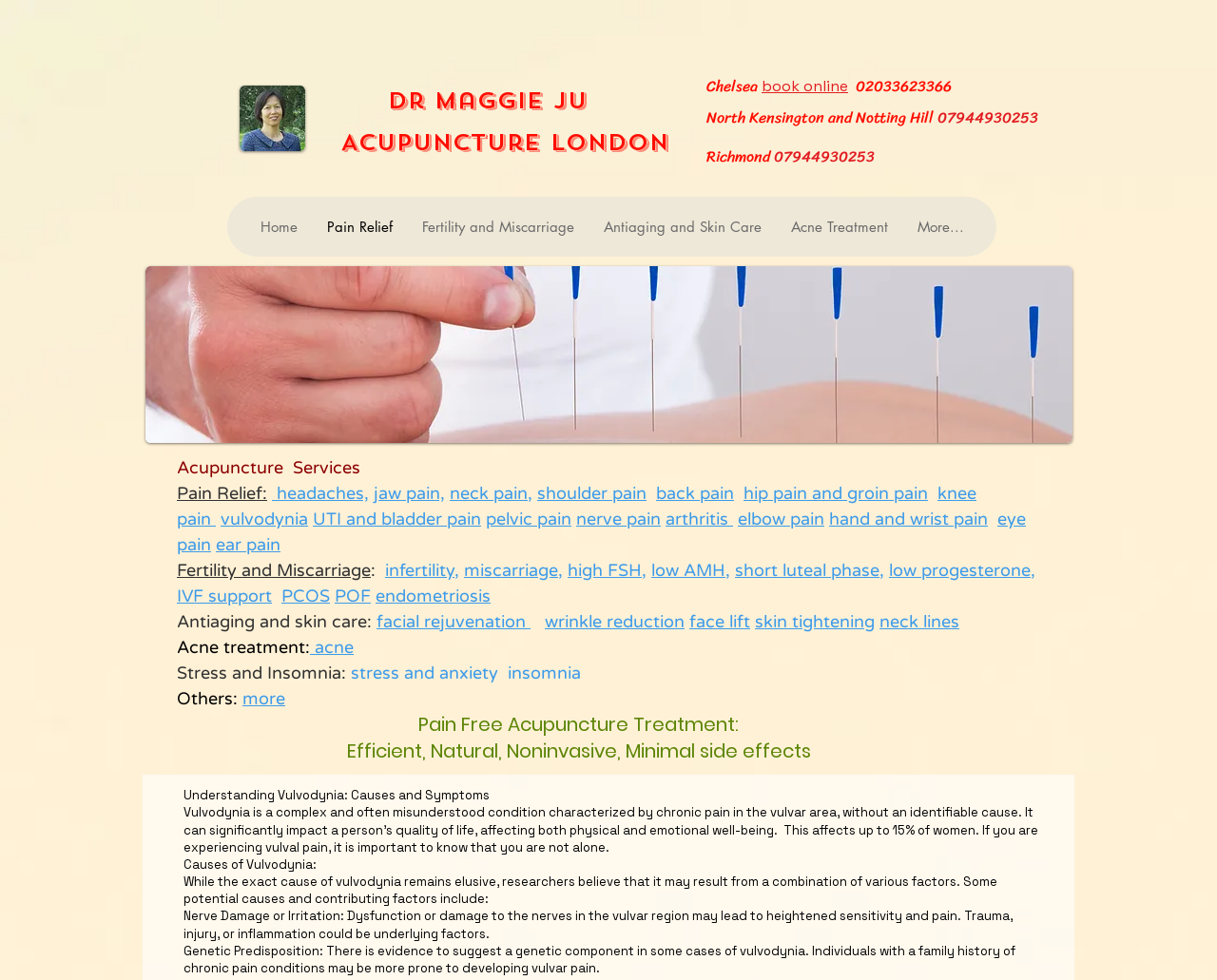Can you show the bounding box coordinates of the region to click on to complete the task described in the instruction: "Click on the 'book online' link"?

[0.626, 0.077, 0.7, 0.099]